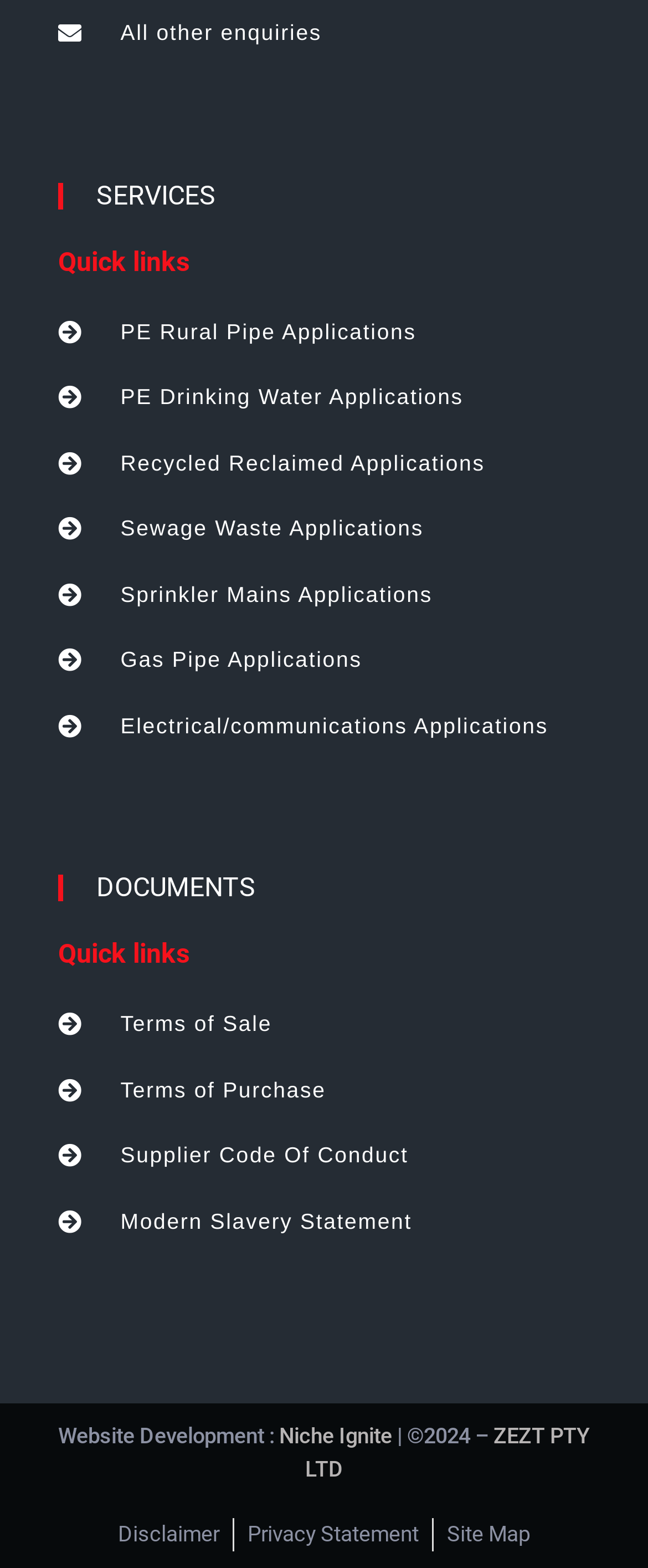Locate the bounding box coordinates of the clickable element to fulfill the following instruction: "Explore Site Map". Provide the coordinates as four float numbers between 0 and 1 in the format [left, top, right, bottom].

[0.69, 0.969, 0.818, 0.989]